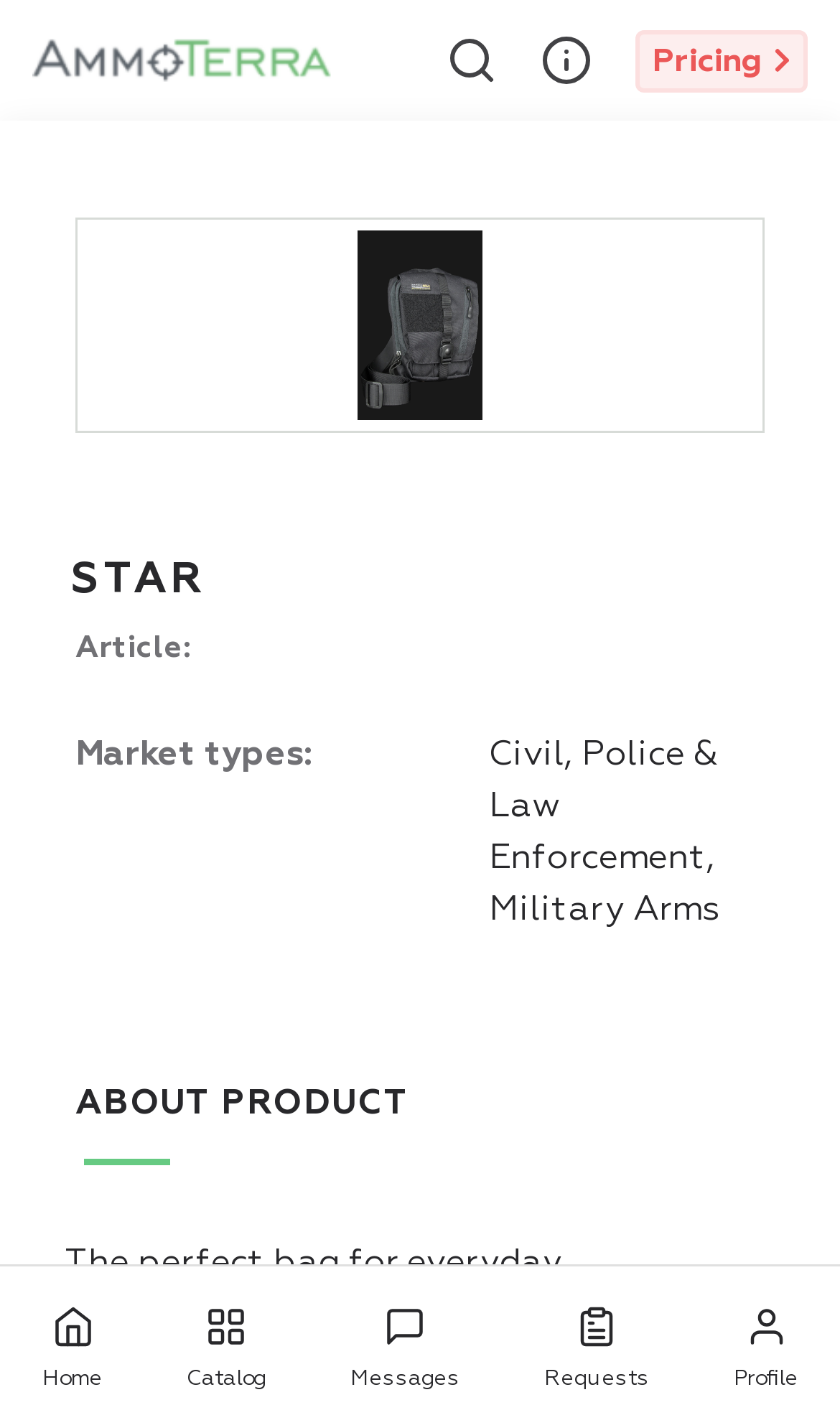What is the name of the product?
Answer the question with a detailed explanation, including all necessary information.

I determined the answer by looking at the heading element with the text 'STAR' which is likely to be the name of the product.